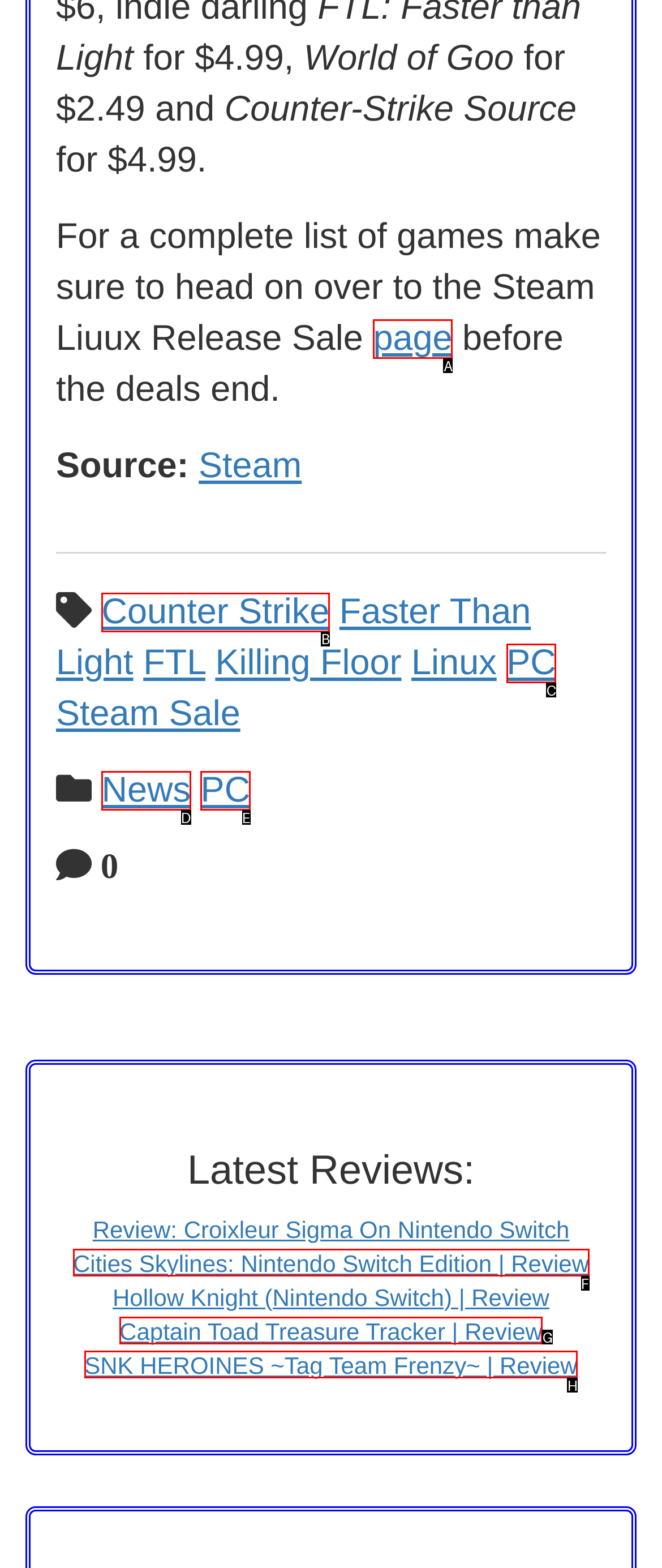Tell me which option I should click to complete the following task: Check out the Counter Strike link
Answer with the option's letter from the given choices directly.

B